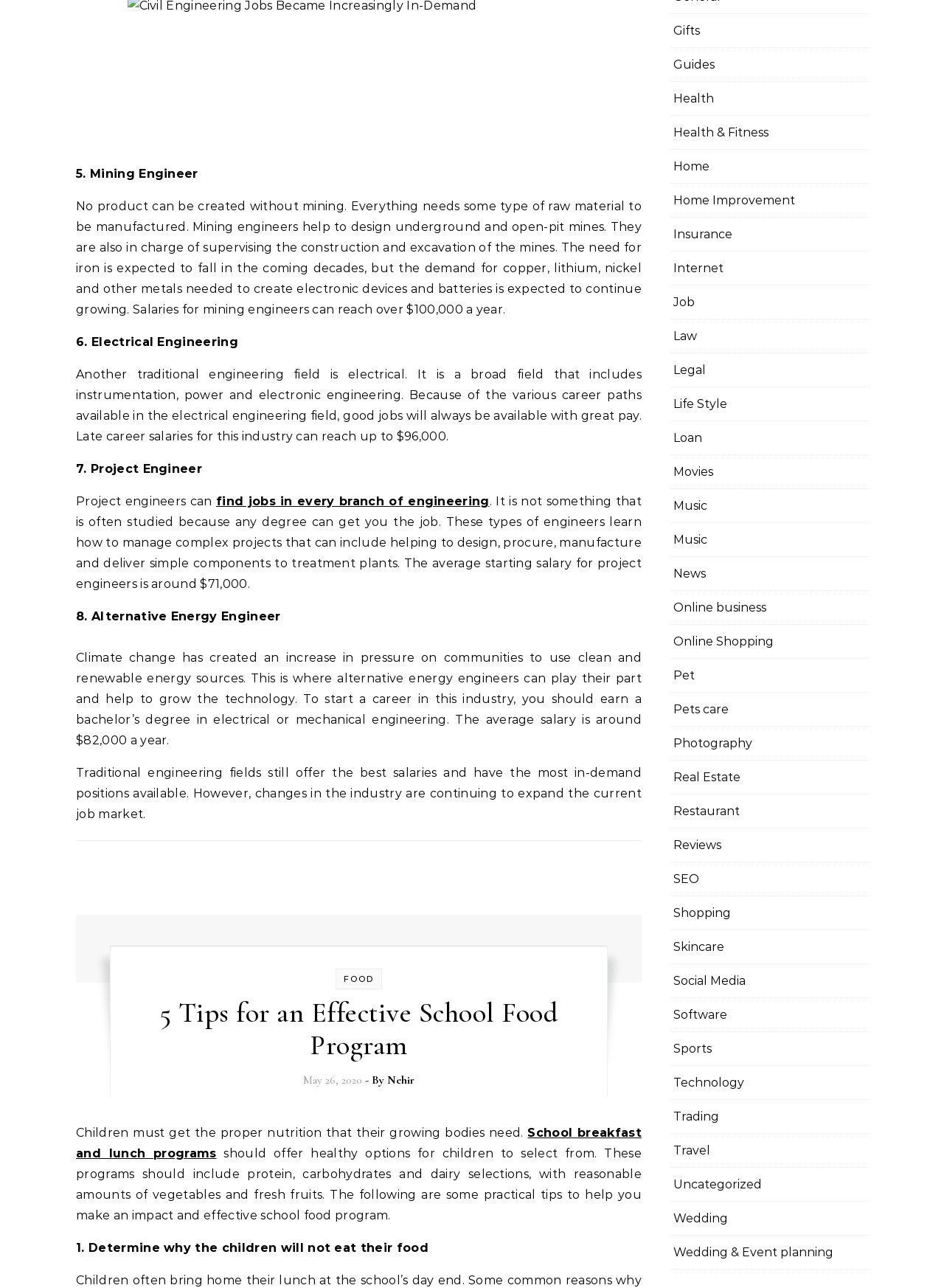Please identify the bounding box coordinates of the region to click in order to complete the given instruction: "Read the article '5 Tips for an Effective School Food Program'". The coordinates should be four float numbers between 0 and 1, i.e., [left, top, right, bottom].

[0.133, 0.774, 0.627, 0.824]